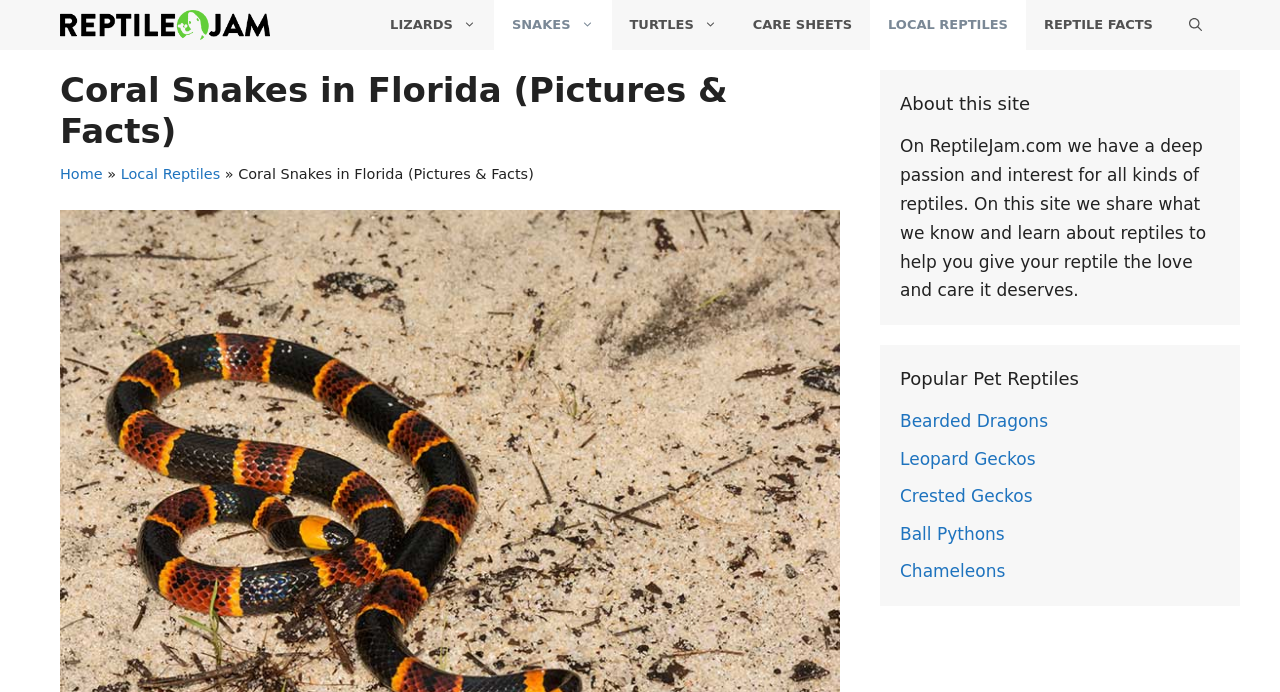Provide a one-word or short-phrase answer to the question:
What is the name of the website?

Reptile Jam